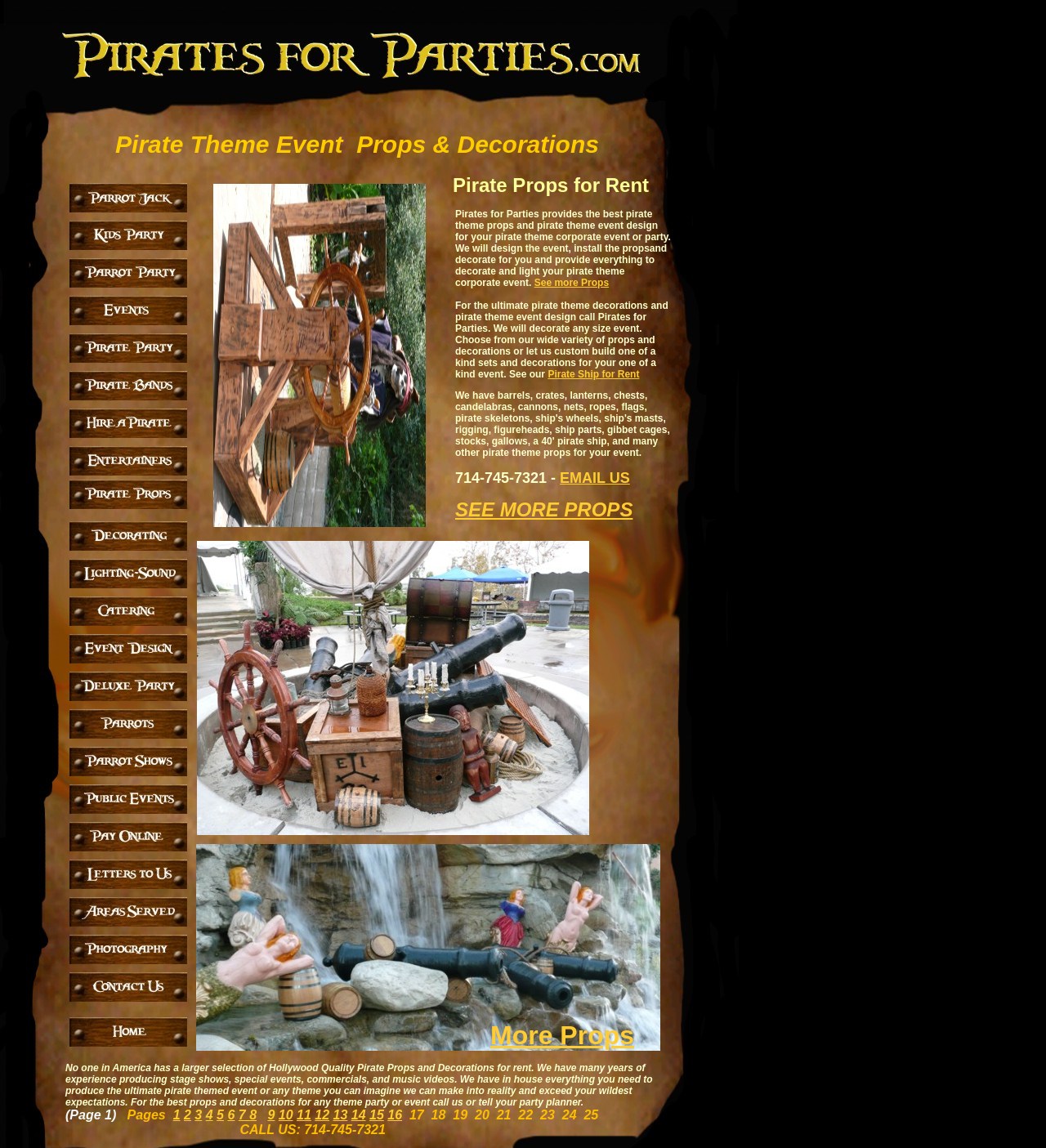Determine the bounding box coordinates of the clickable area required to perform the following instruction: "Click 'EMAIL US' to send an email". The coordinates should be represented as four float numbers between 0 and 1: [left, top, right, bottom].

[0.535, 0.409, 0.602, 0.423]